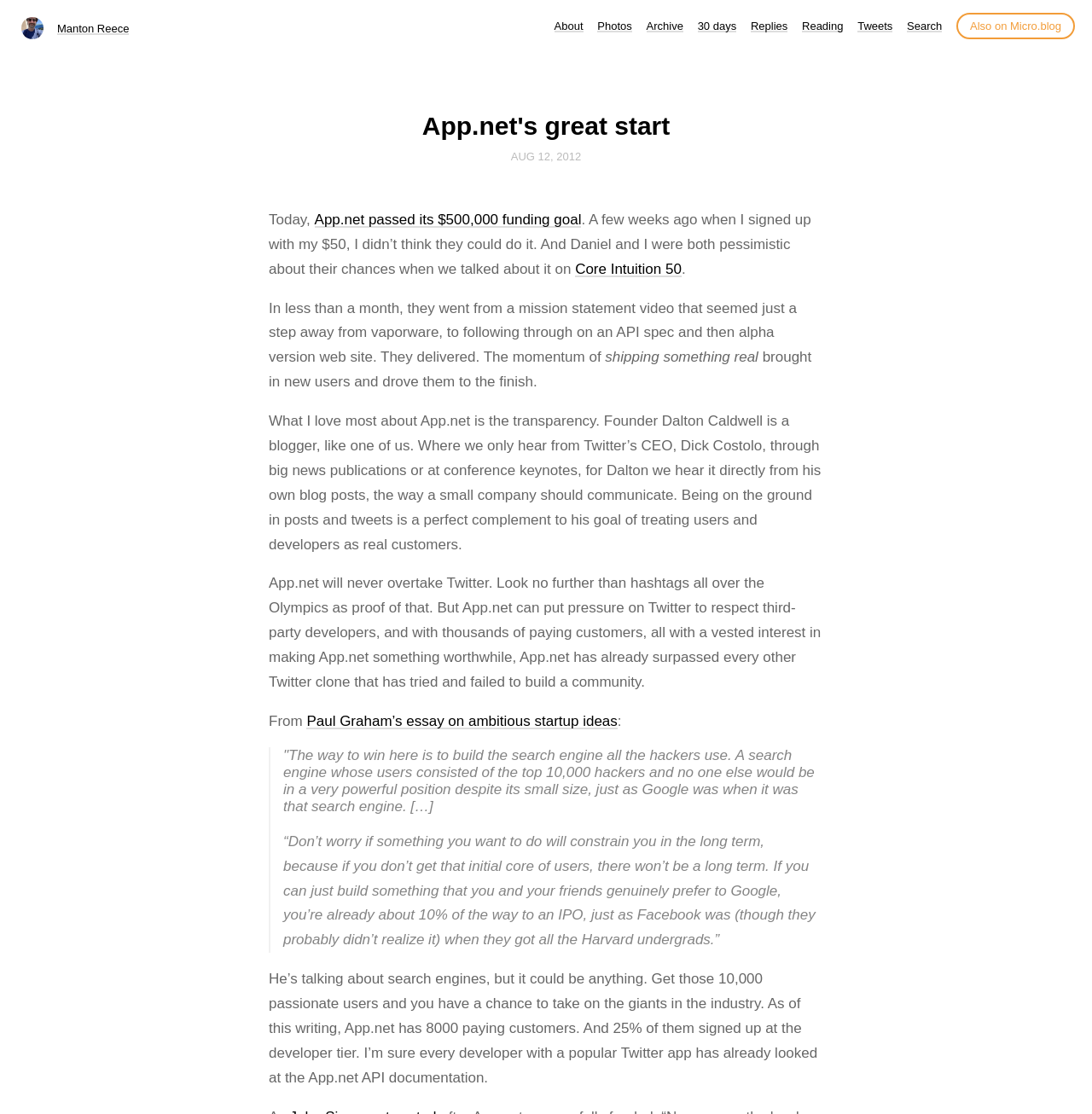Pinpoint the bounding box coordinates of the area that should be clicked to complete the following instruction: "Read the article 'App.net's great start'". The coordinates must be given as four float numbers between 0 and 1, i.e., [left, top, right, bottom].

[0.246, 0.1, 0.754, 0.148]